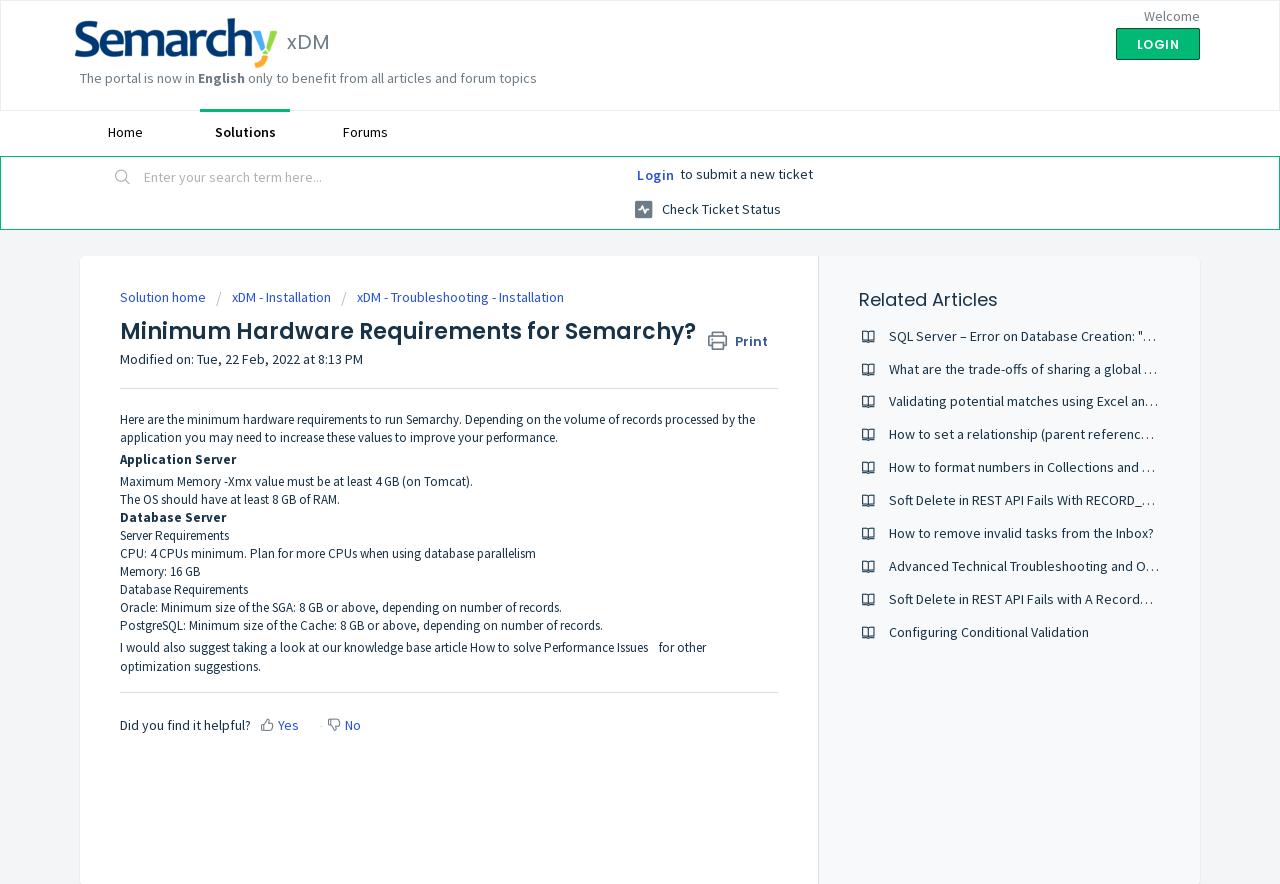Can you find the bounding box coordinates for the element to click on to achieve the instruction: "Read related article 'Validating potential matches using Excel and a REST client'"?

[0.695, 0.444, 0.963, 0.464]